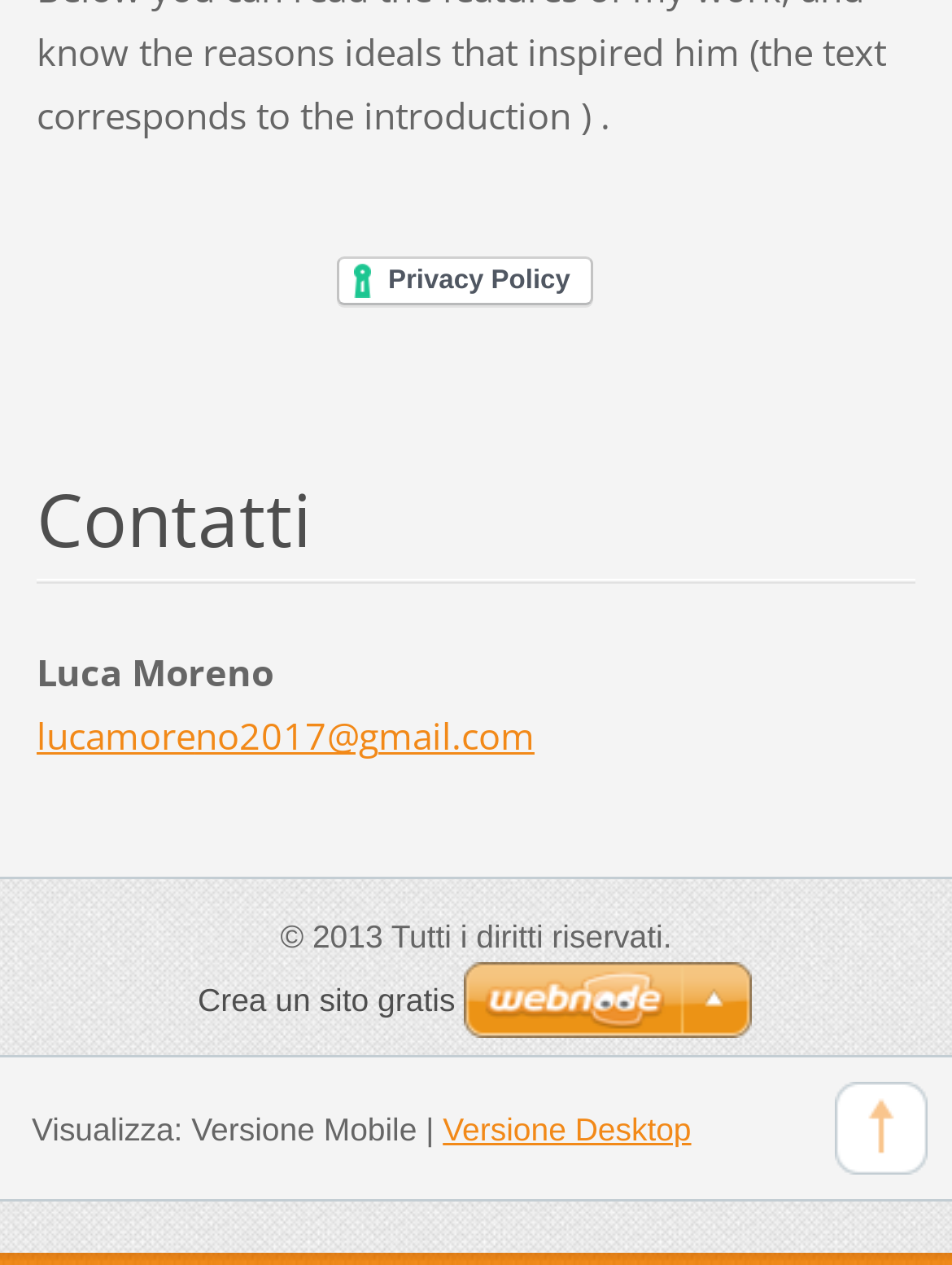Specify the bounding box coordinates (top-left x, top-left y, bottom-right x, bottom-right y) of the UI element in the screenshot that matches this description: Crea un sito gratis

[0.208, 0.777, 0.478, 0.806]